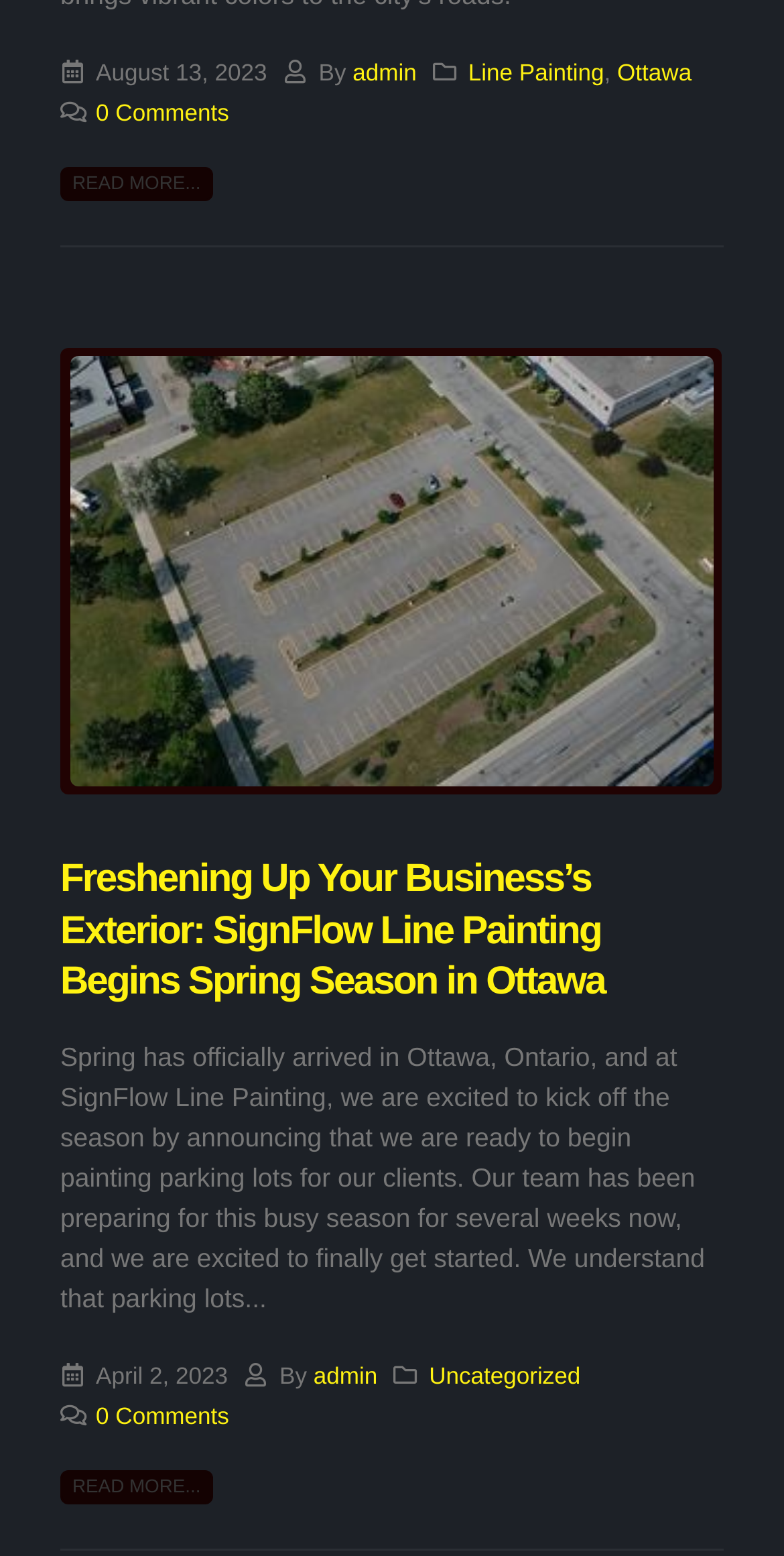Predict the bounding box of the UI element that fits this description: "admin".

[0.45, 0.038, 0.531, 0.055]